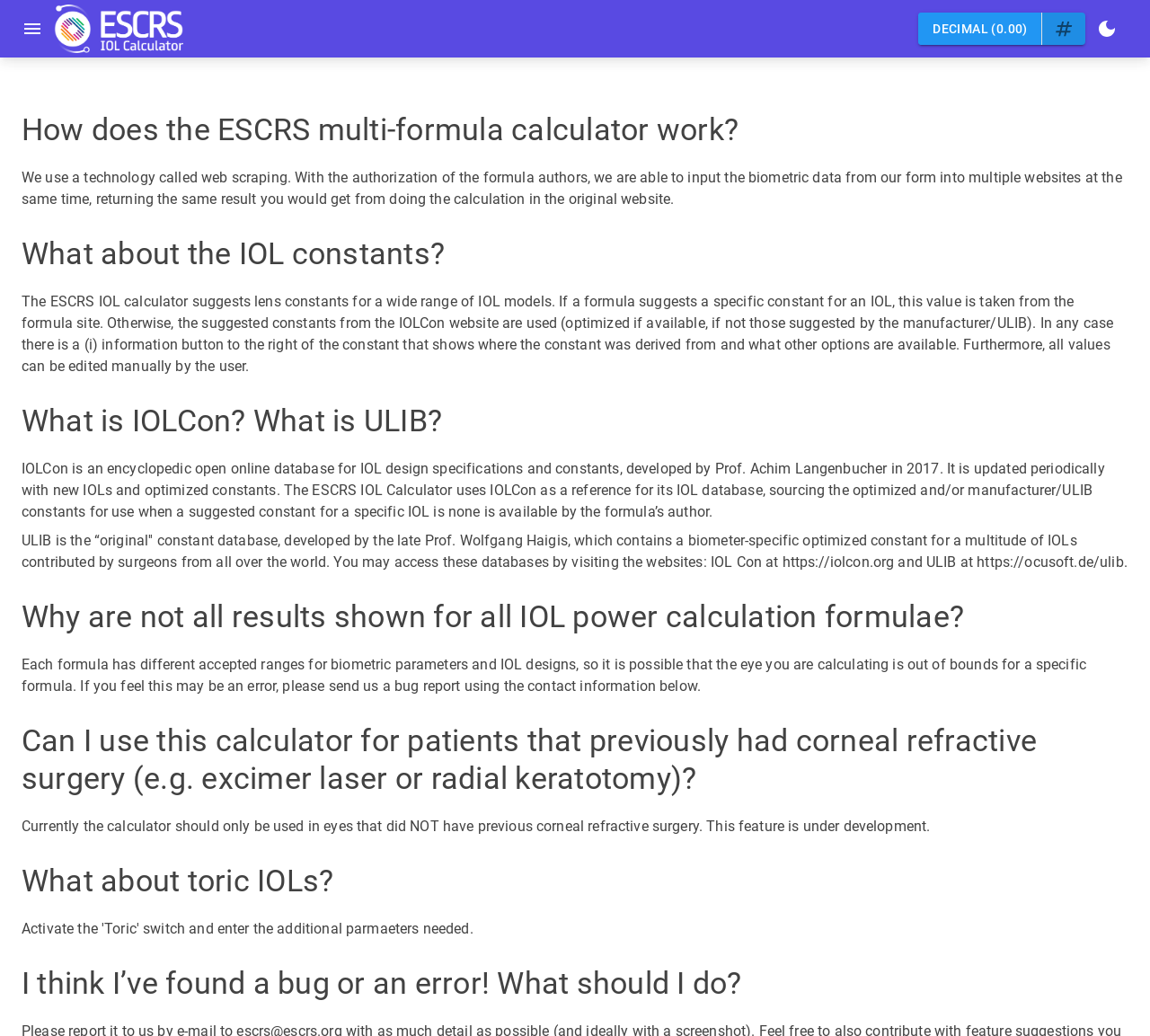Bounding box coordinates should be provided in the format (top-left x, top-left y, bottom-right x, bottom-right y) with all values between 0 and 1. Identify the bounding box for this UI element: parent_node: DECIMAL (0.00)

[0.009, 0.007, 0.047, 0.049]